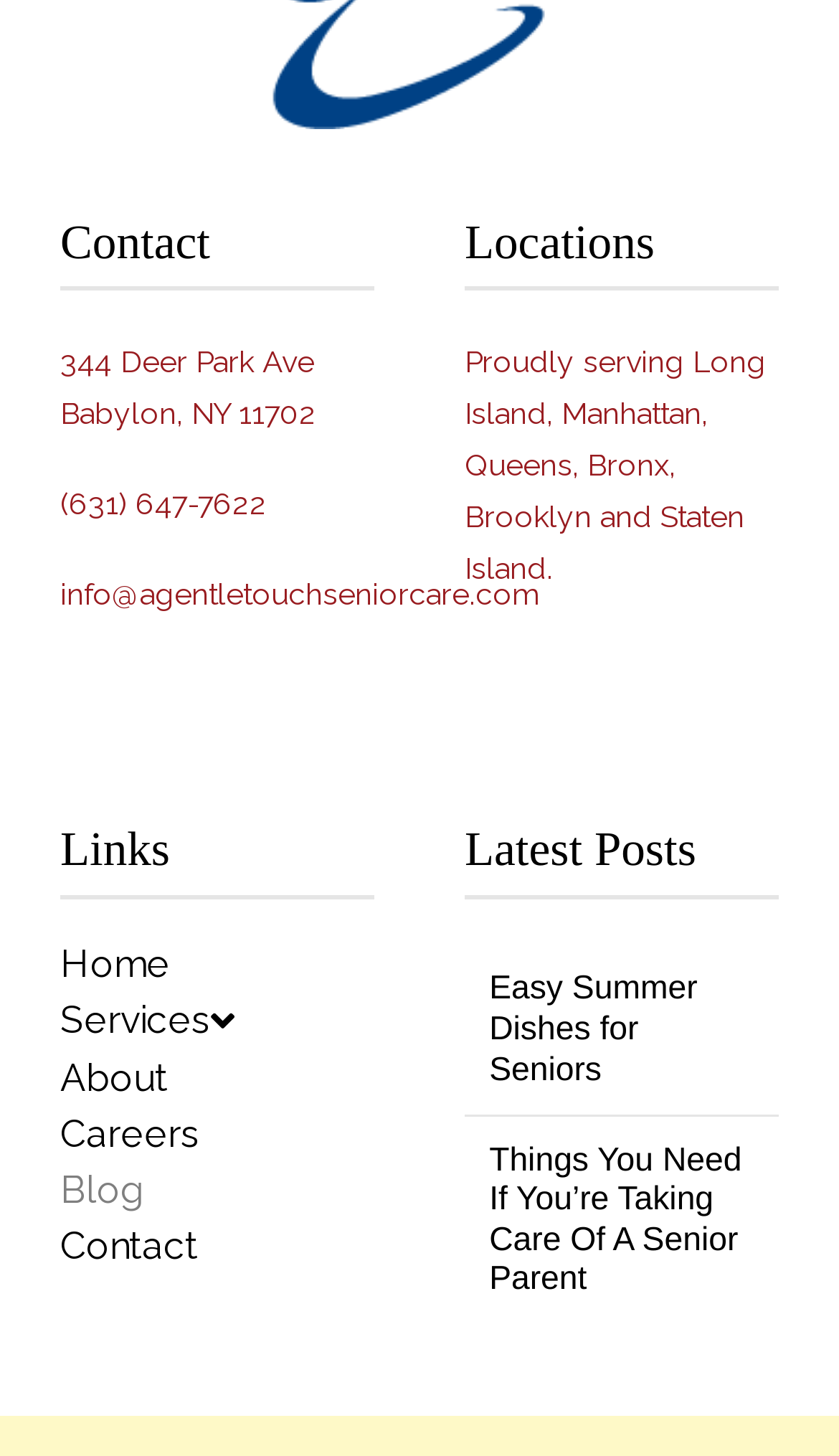What is the topic of the latest post?
Using the image, answer in one word or phrase.

Easy Summer Dishes for Seniors